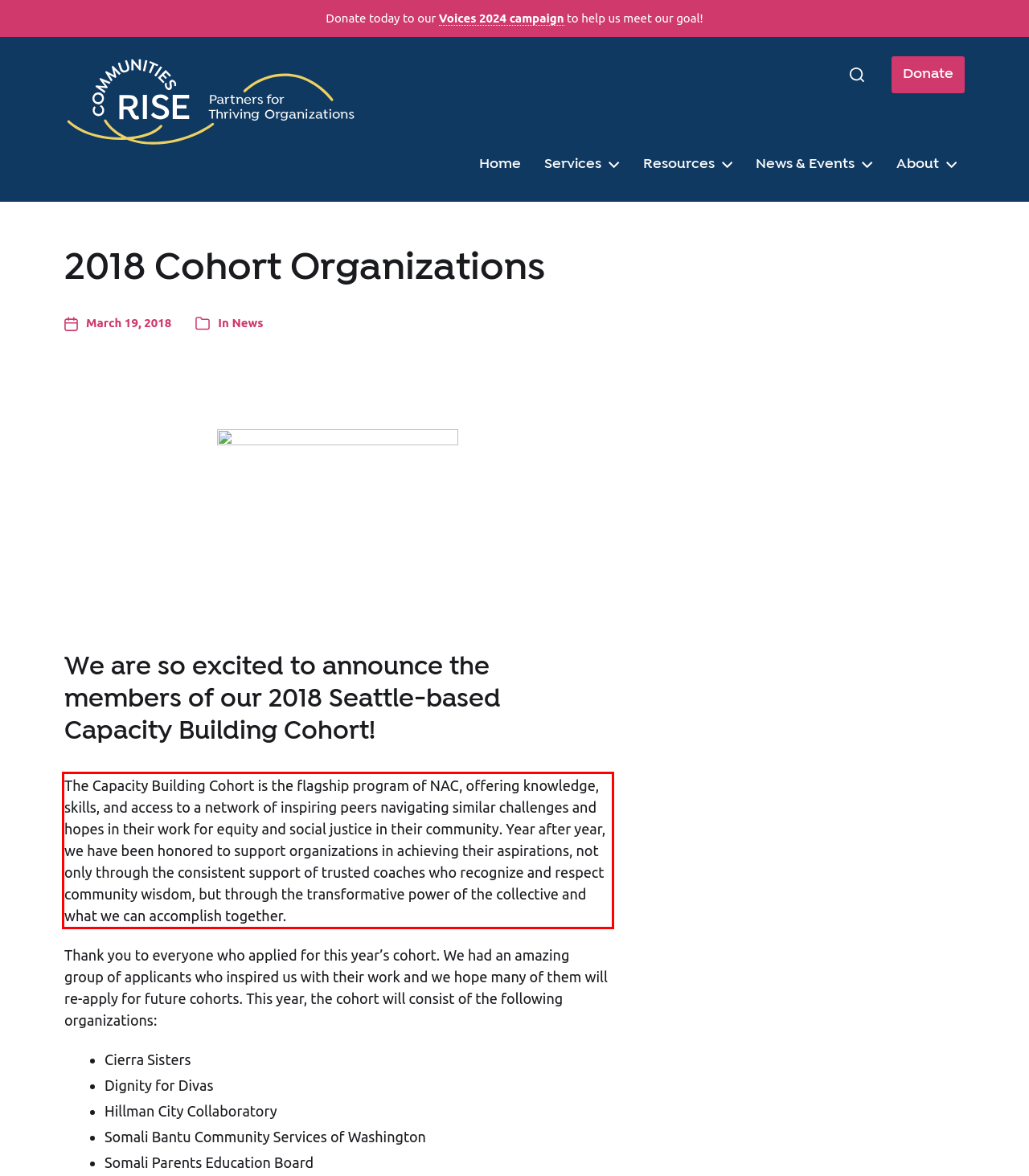Identify the text inside the red bounding box in the provided webpage screenshot and transcribe it.

The Capacity Building Cohort is the flagship program of NAC, offering knowledge, skills, and access to a network of inspiring peers navigating similar challenges and hopes in their work for equity and social justice in their community. Year after year, we have been honored to support organizations in achieving their aspirations, not only through the consistent support of trusted coaches who recognize and respect community wisdom, but through the transformative power of the collective and what we can accomplish together.